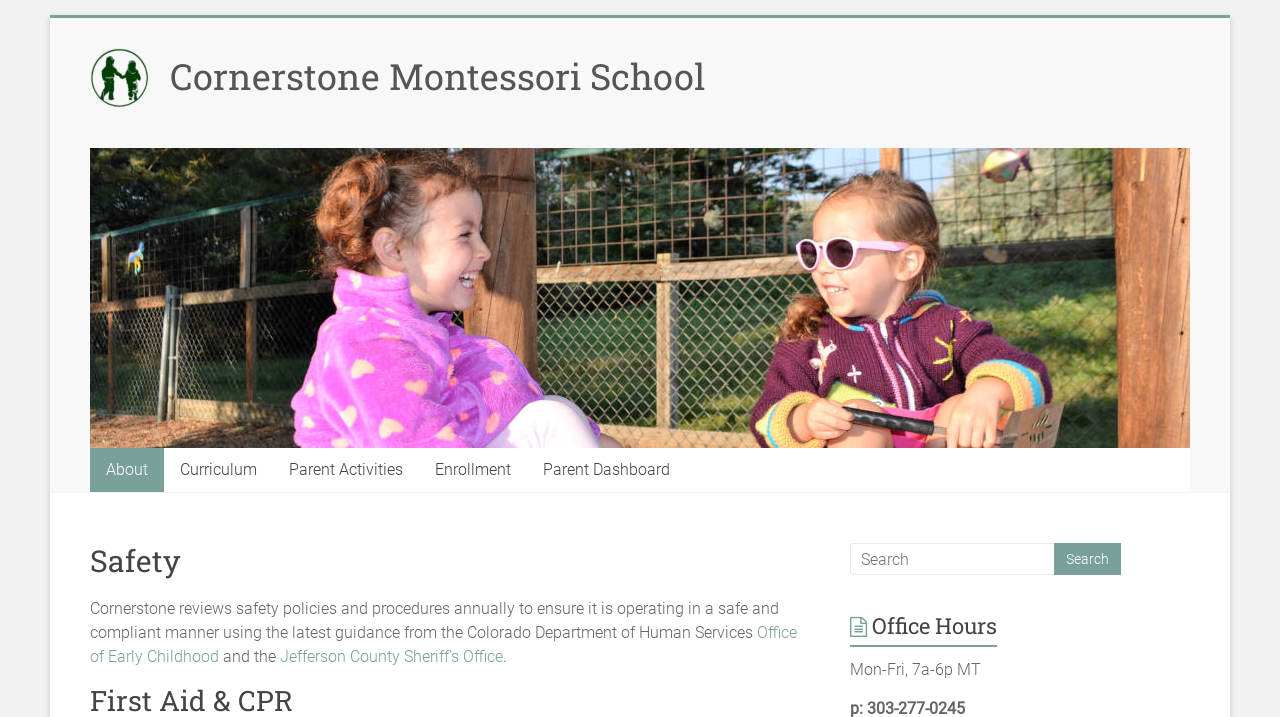Please find the bounding box coordinates of the element that must be clicked to perform the given instruction: "Click the 'About' link". The coordinates should be four float numbers from 0 to 1, i.e., [left, top, right, bottom].

[0.07, 0.625, 0.128, 0.686]